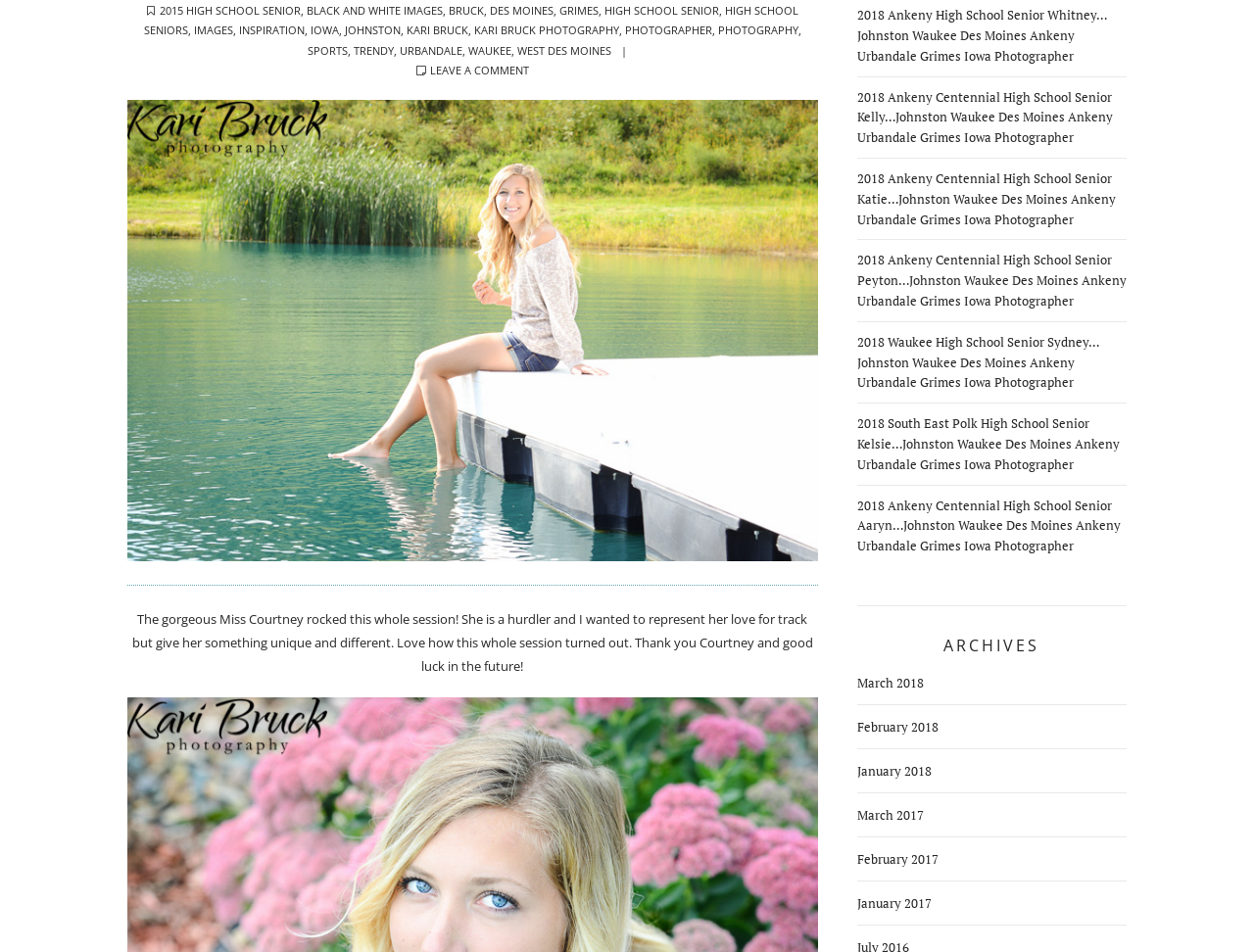Please find the bounding box coordinates in the format (top-left x, top-left y, bottom-right x, bottom-right y) for the given element description. Ensure the coordinates are floating point numbers between 0 and 1. Description: Leave a comment

[0.343, 0.066, 0.422, 0.081]